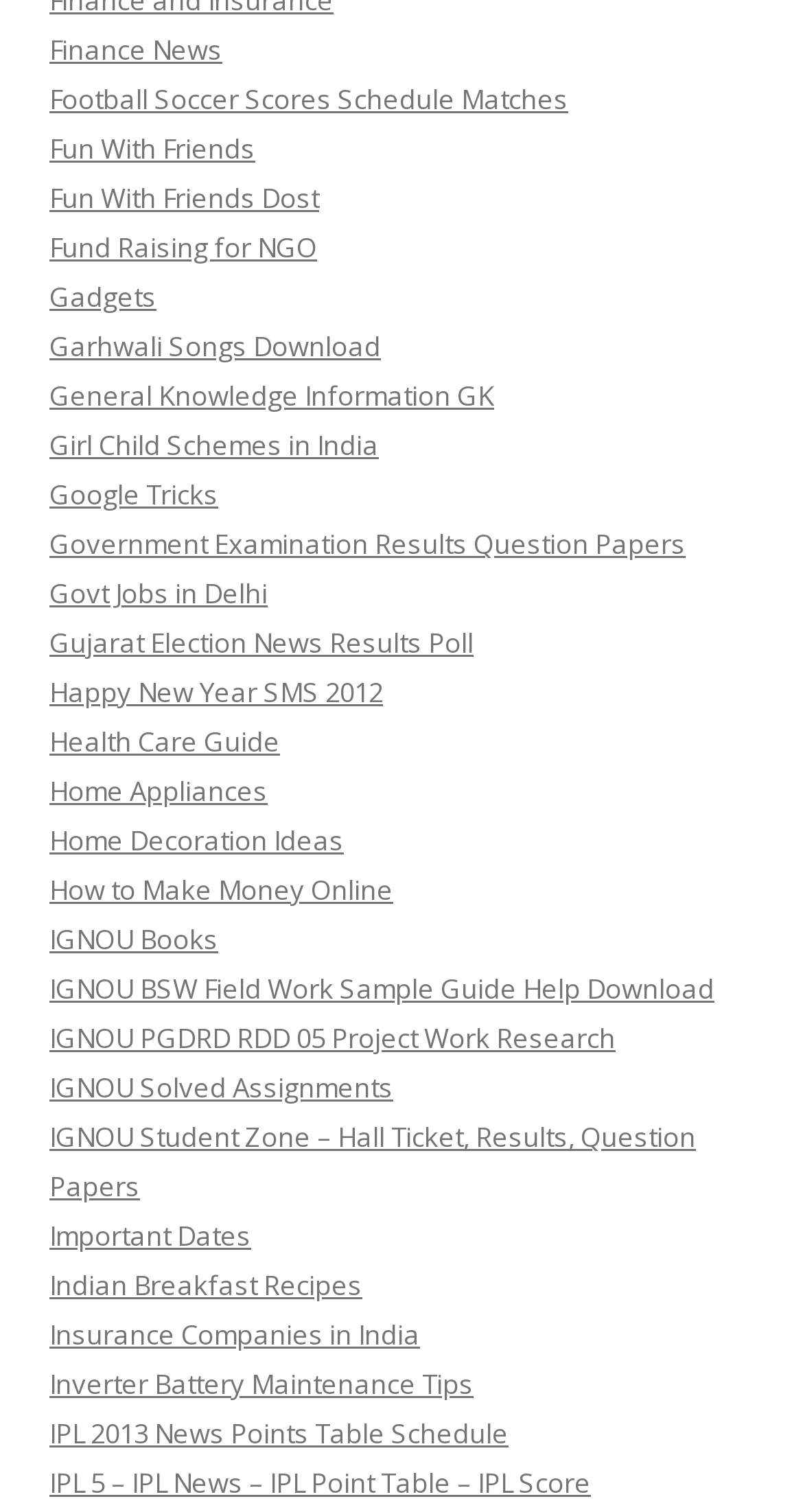Pinpoint the bounding box coordinates of the element to be clicked to execute the instruction: "Check out IPL 2013 News".

[0.062, 0.936, 0.633, 0.96]